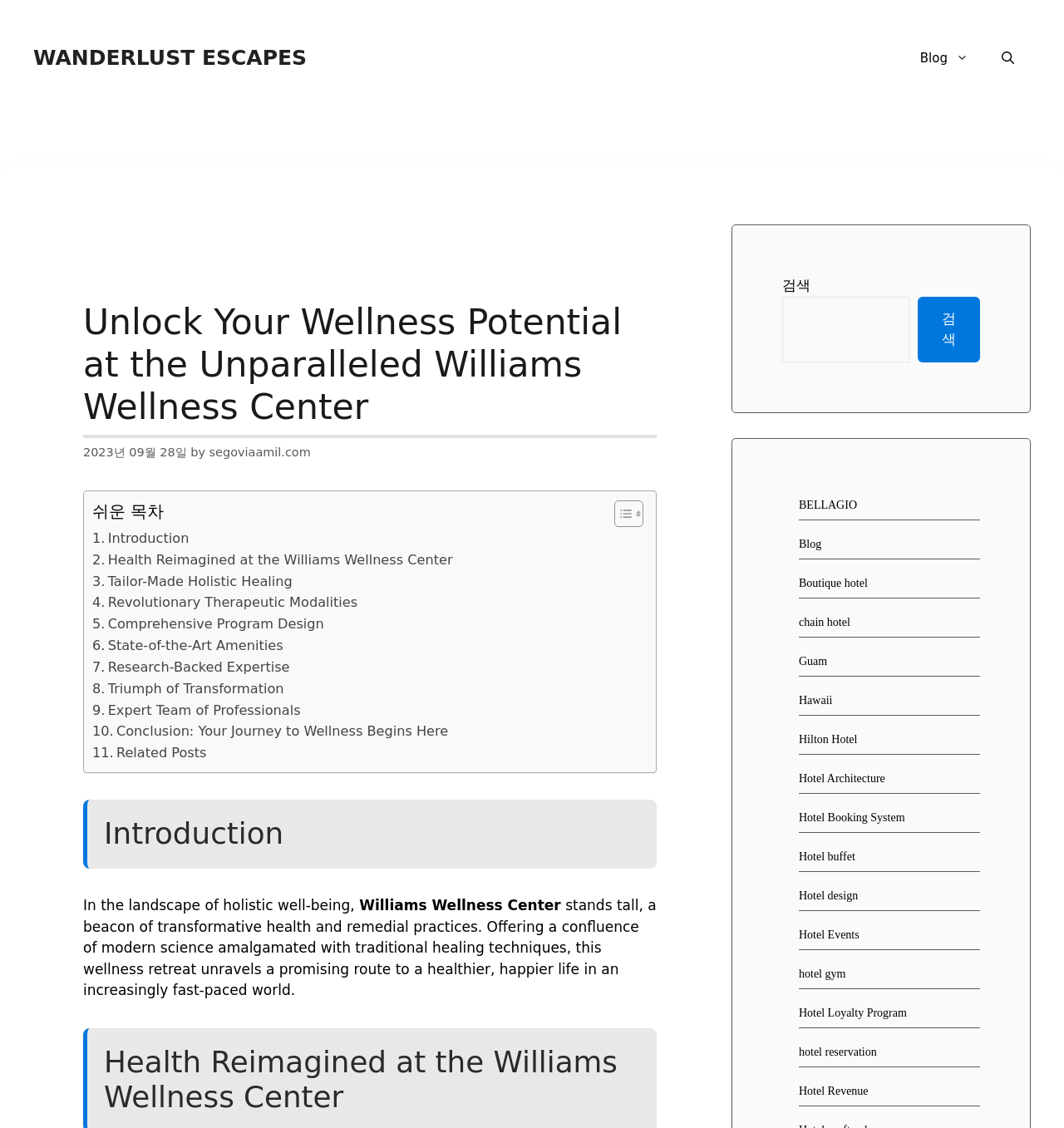Give a concise answer using only one word or phrase for this question:
How many sections are there in the table of content?

11